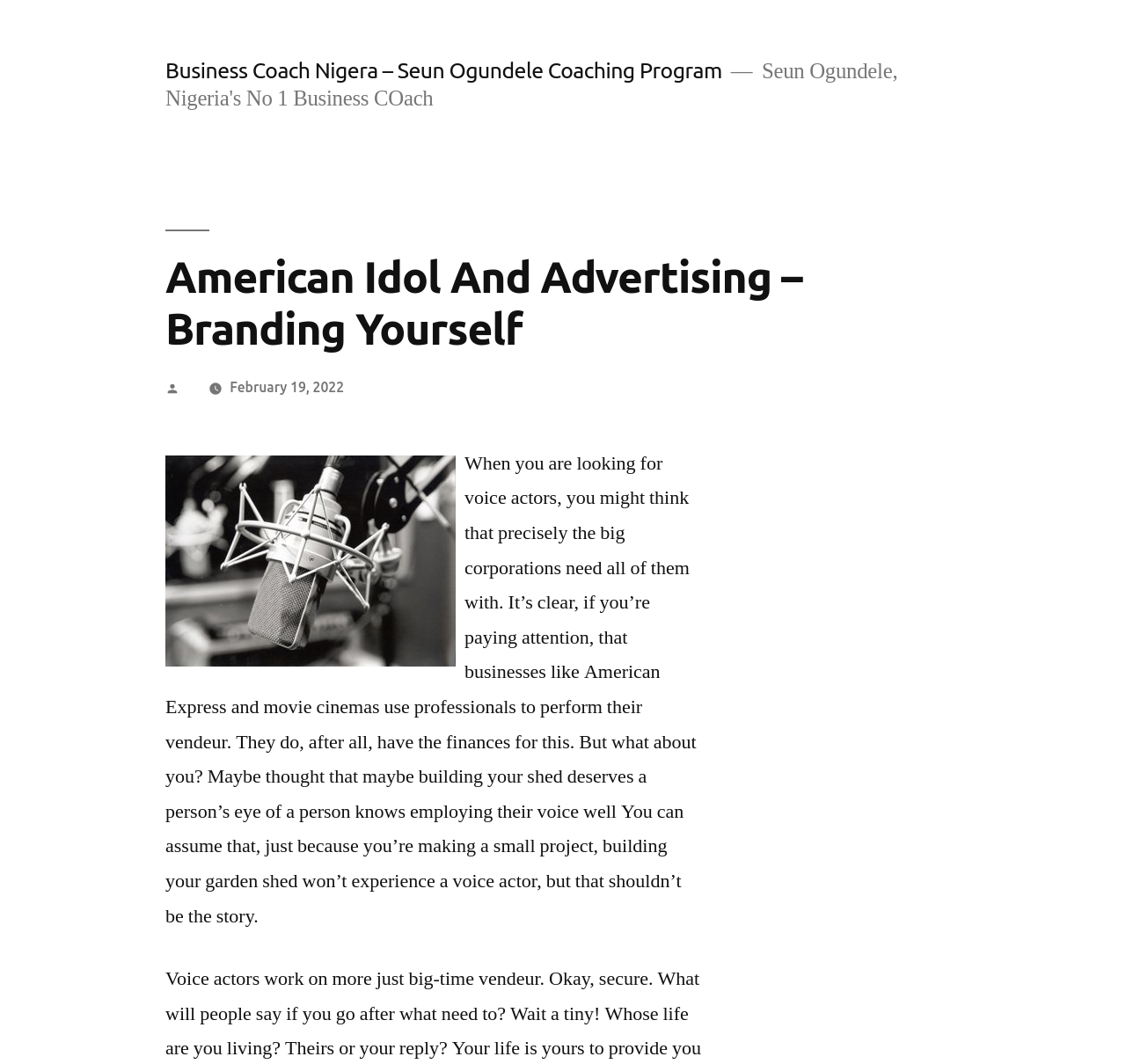Please answer the following question using a single word or phrase: What is the main idea of the article?

Importance of voice actors for small projects